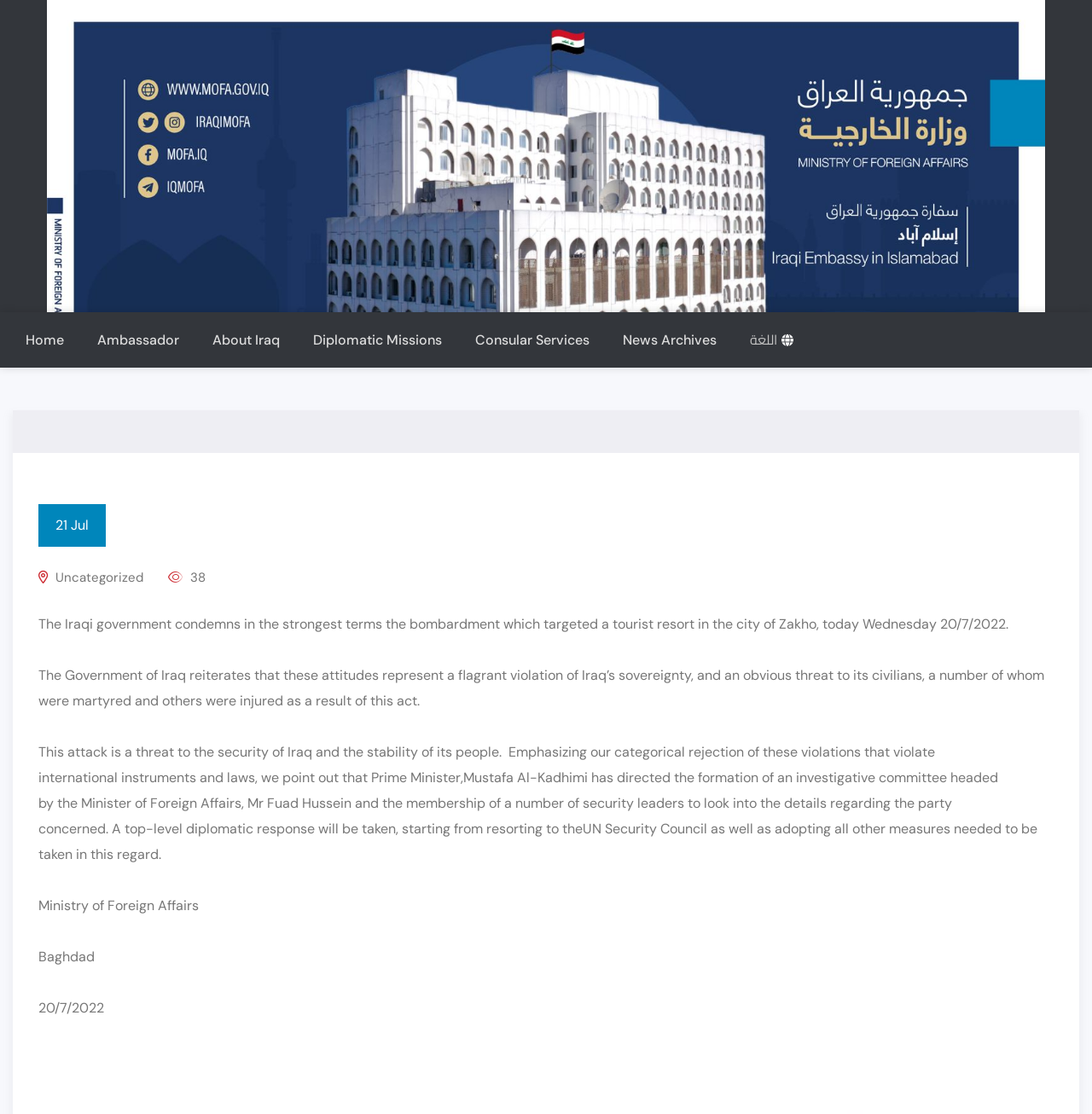Give a short answer to this question using one word or a phrase:
What is the location of the Ministry of Foreign Affairs?

Baghdad